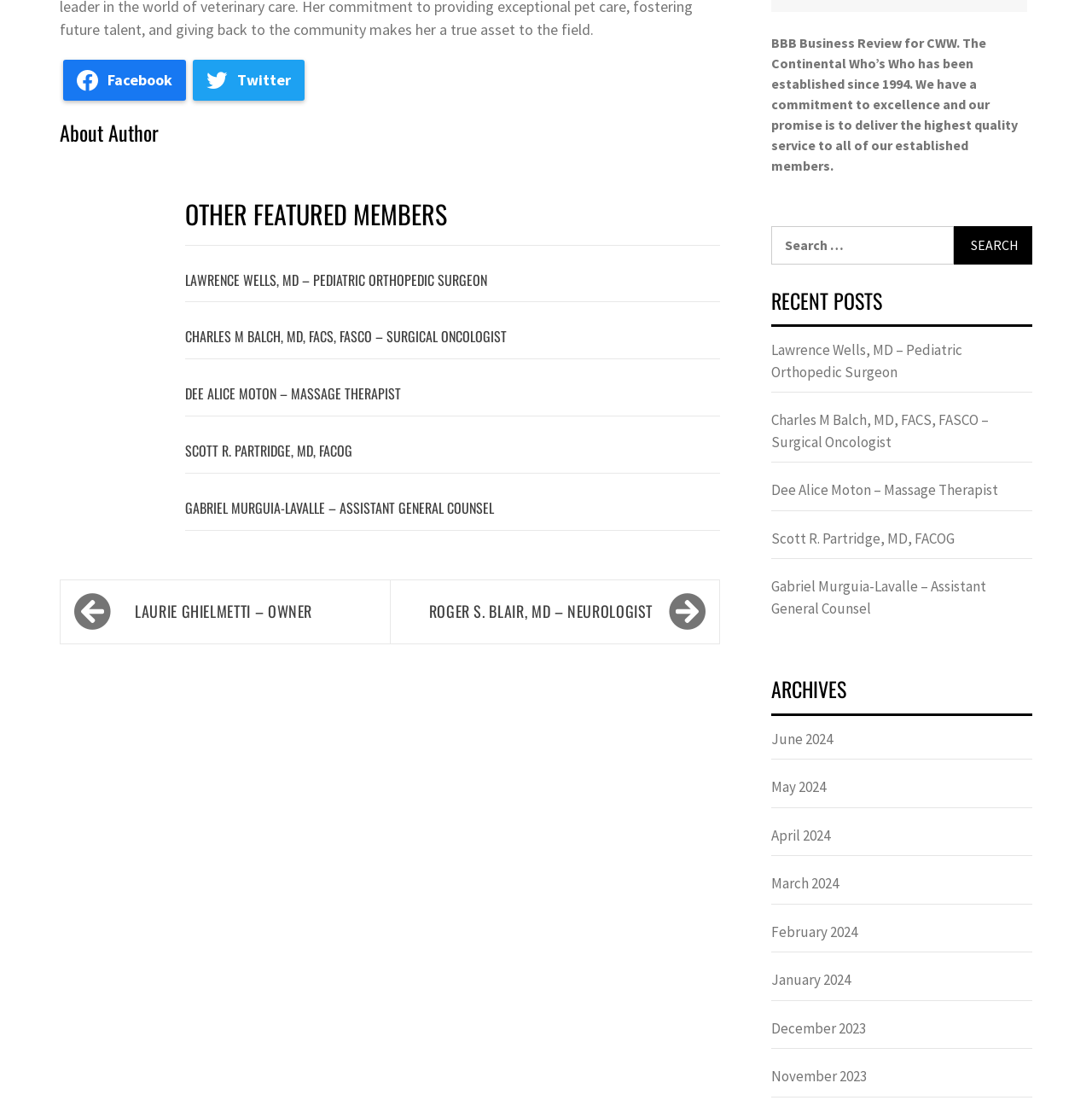What is the purpose of the search box?
Please provide a single word or phrase as your answer based on the image.

To search for members